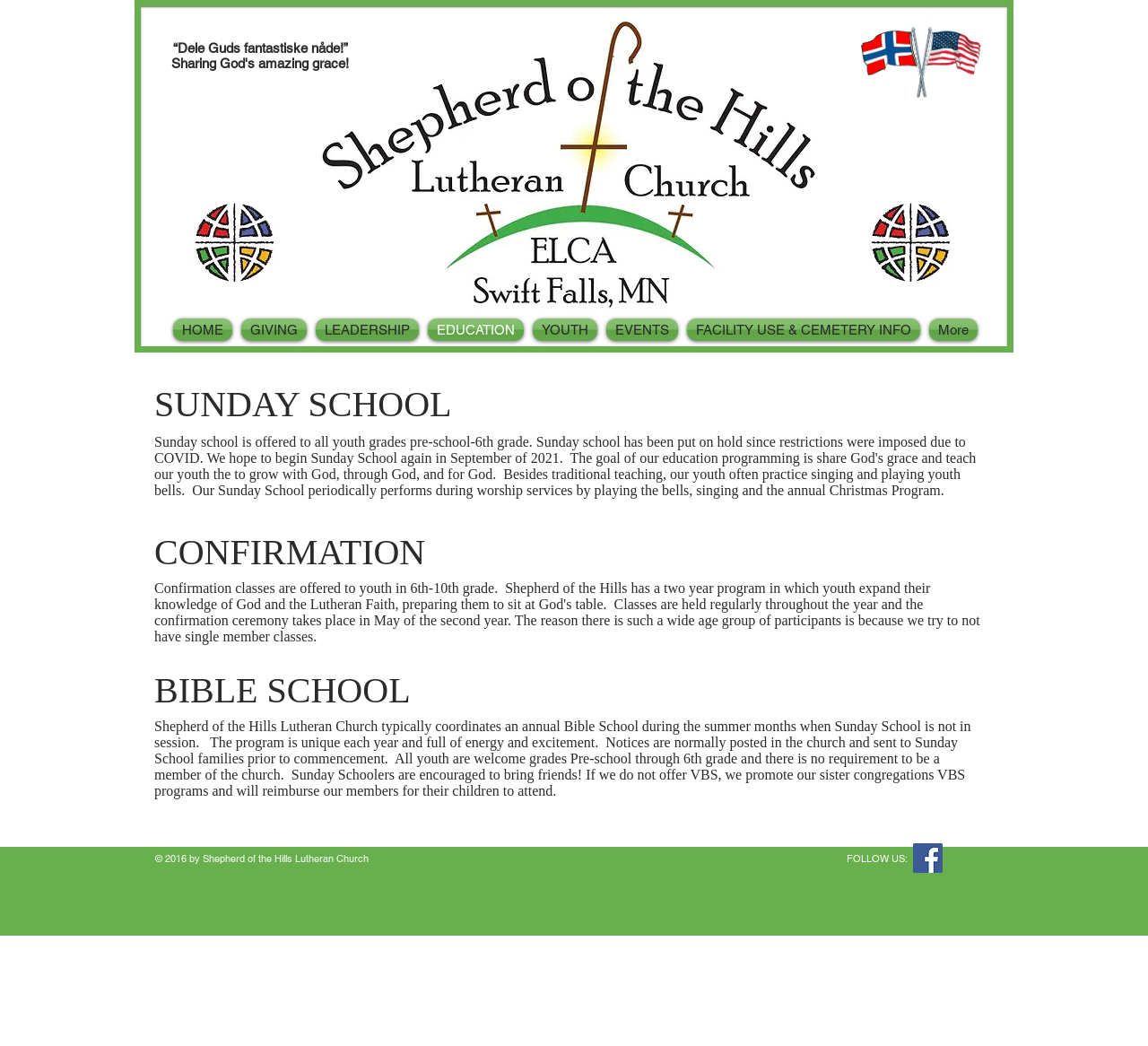What is the copyright year?
Give a detailed explanation using the information visible in the image.

I looked at the footer section, which contains a StaticText element with the text '© 2016 by Shepherd of the Hills Lutheran Church'. The '2016' part indicates the copyright year.